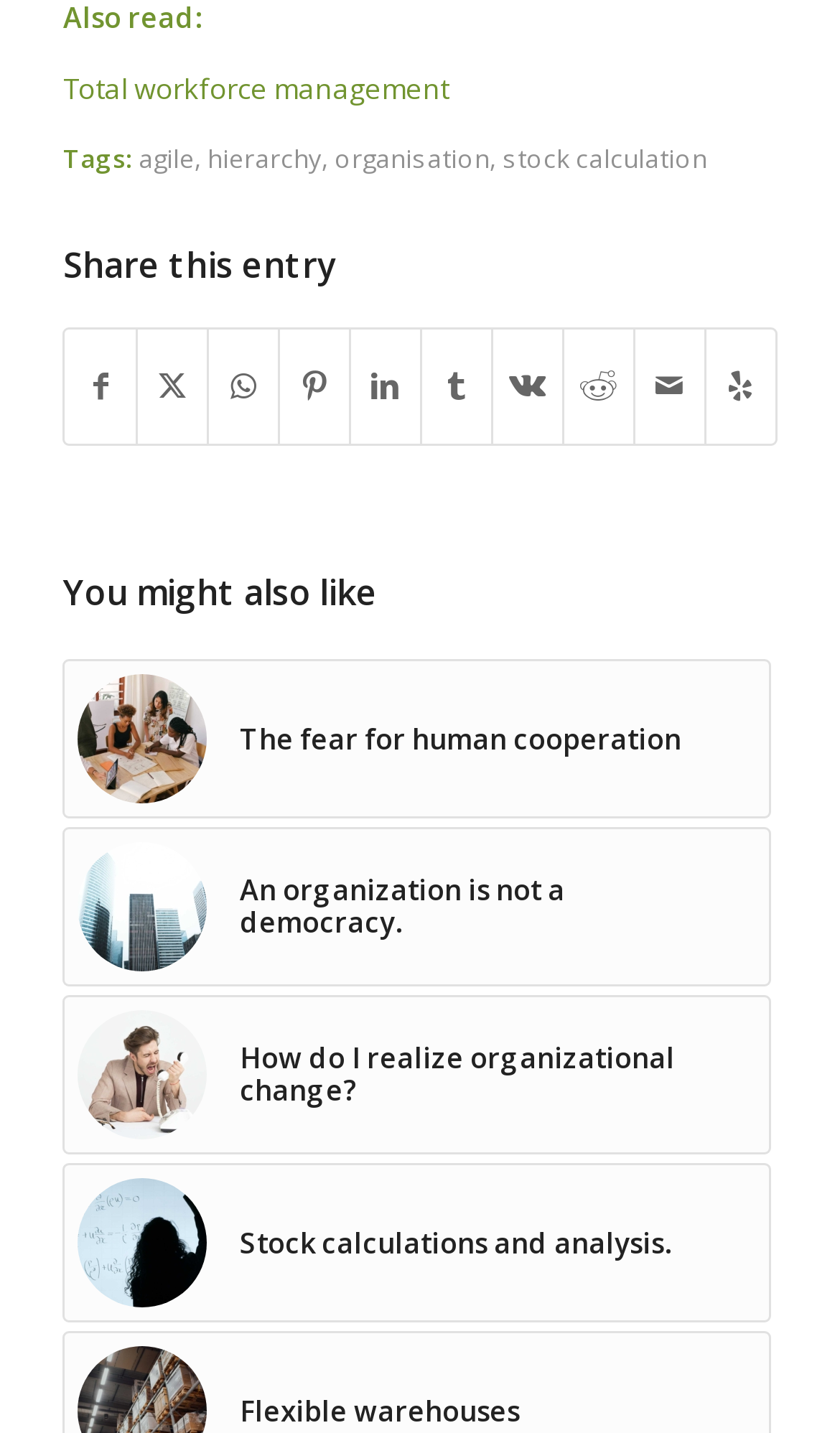Please give a short response to the question using one word or a phrase:
What is the main topic of the webpage?

Total workforce management